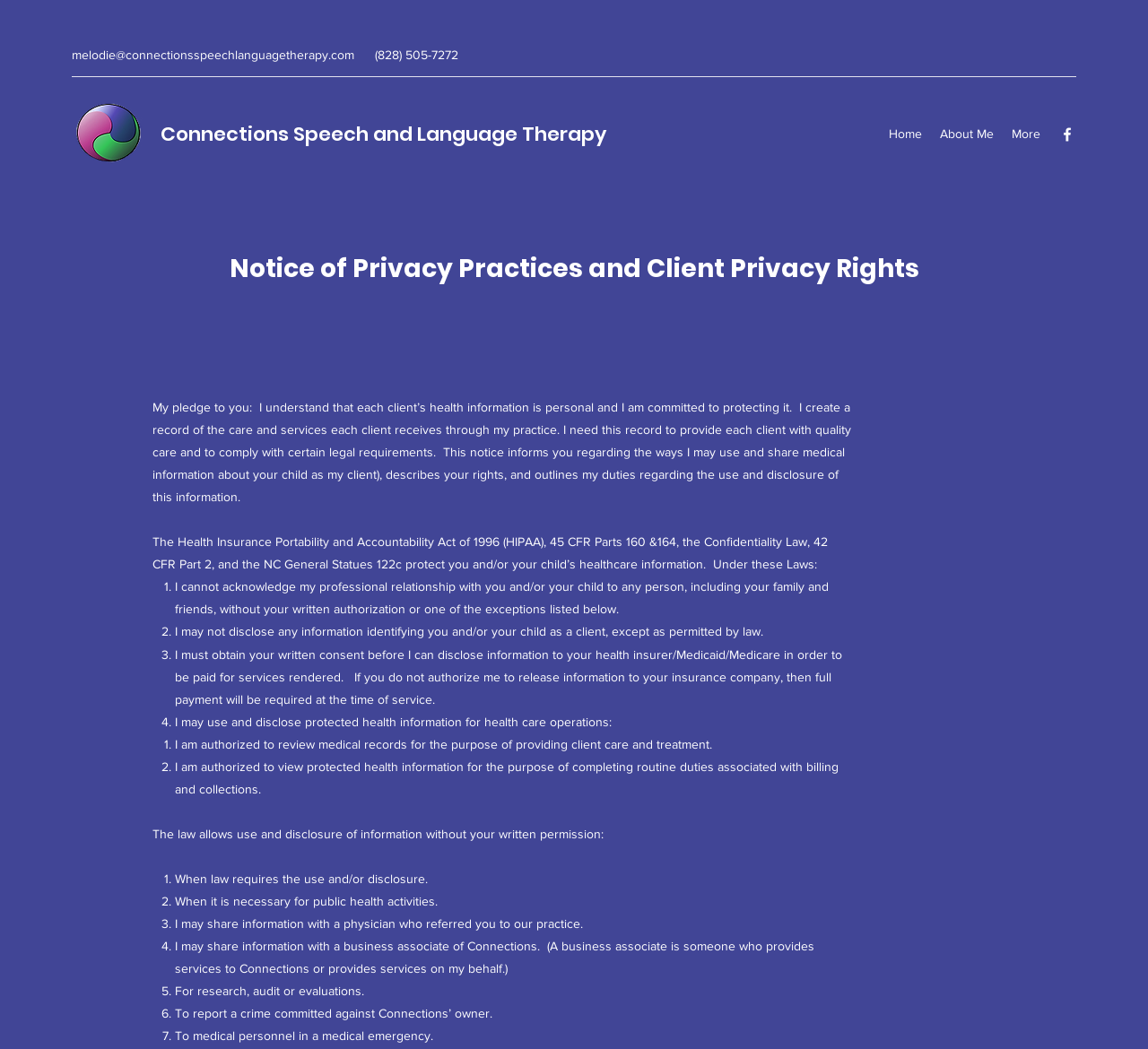Based on the image, please respond to the question with as much detail as possible:
How many exceptions are listed for disclosing health information without written authorization?

I found the exceptions by looking at the list markers and the subsequent heading elements with the content describing the exceptions, such as 'When law requires the use and/or disclosure', 'When it is necessary for public health activities', and so on, and I counted a total of 7 exceptions.